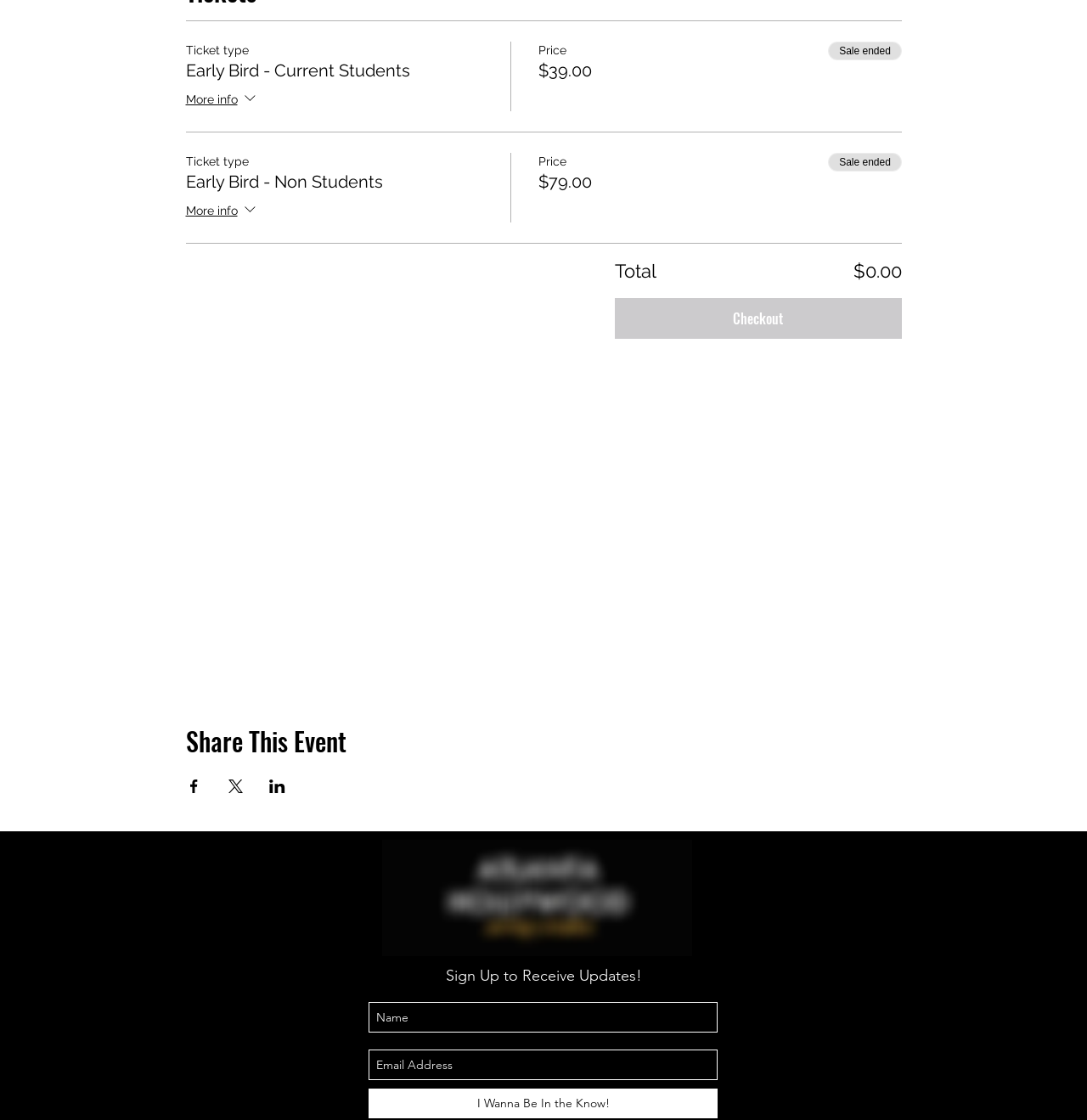What is the purpose of the 'More info' button?
Look at the image and provide a short answer using one word or a phrase.

To get more information